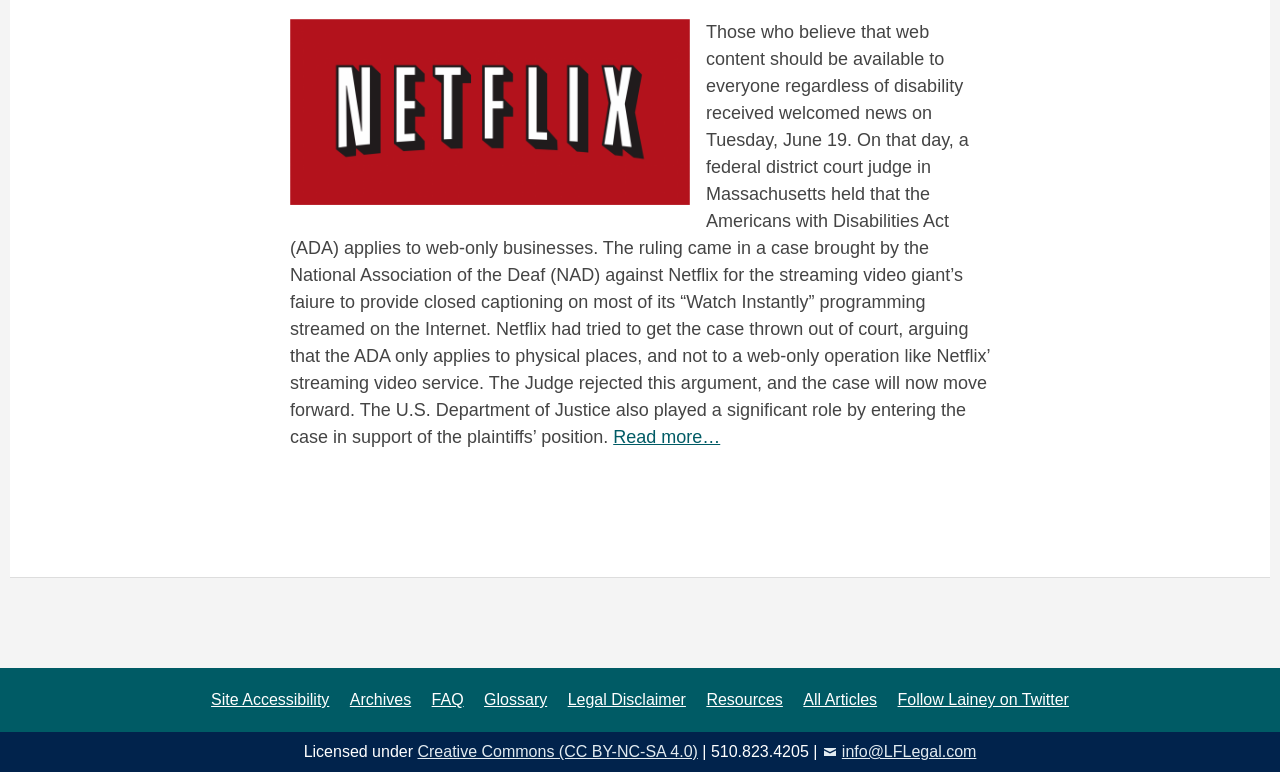Can you show the bounding box coordinates of the region to click on to complete the task described in the instruction: "Contact LFLegal via email"?

[0.642, 0.963, 0.763, 0.985]